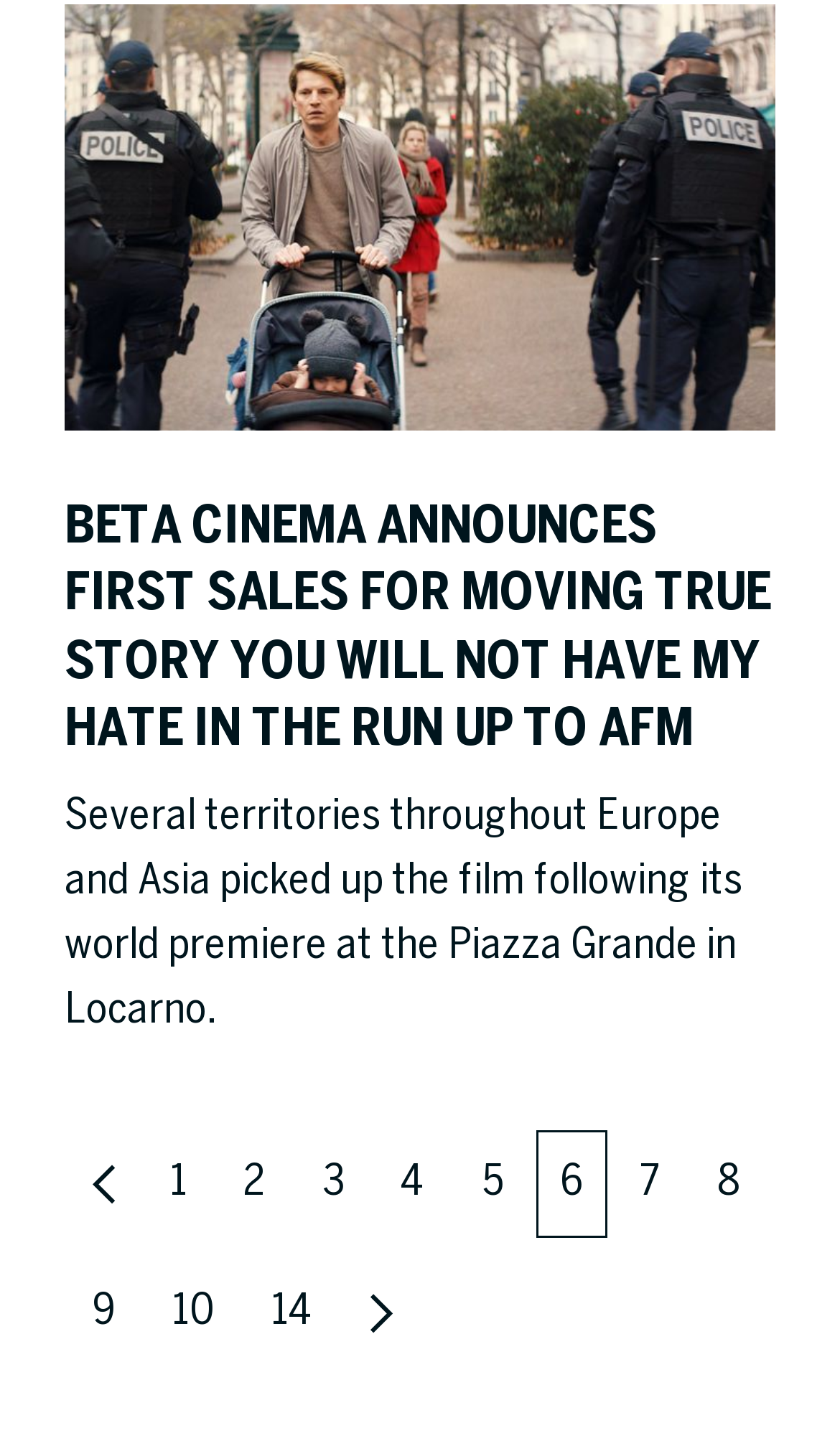Identify the bounding box for the UI element described as: "9". Ensure the coordinates are four float numbers between 0 and 1, formatted as [left, top, right, bottom].

[0.082, 0.865, 0.167, 0.939]